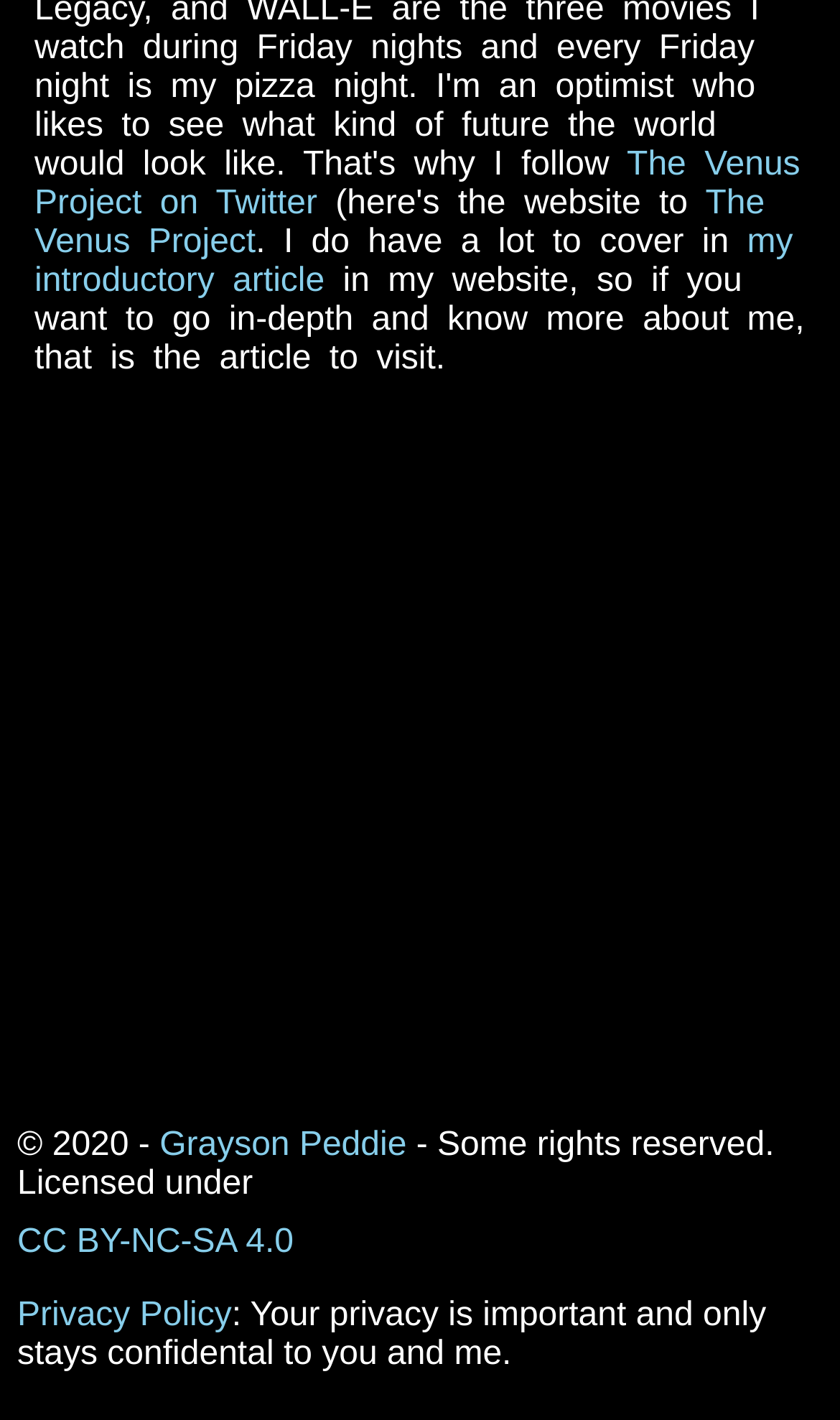Consider the image and give a detailed and elaborate answer to the question: 
What is the policy regarding user privacy?

The policy regarding user privacy can be found at the bottom of the webpage, where it says 'Your privacy is important and only stays confidential to you and me'.